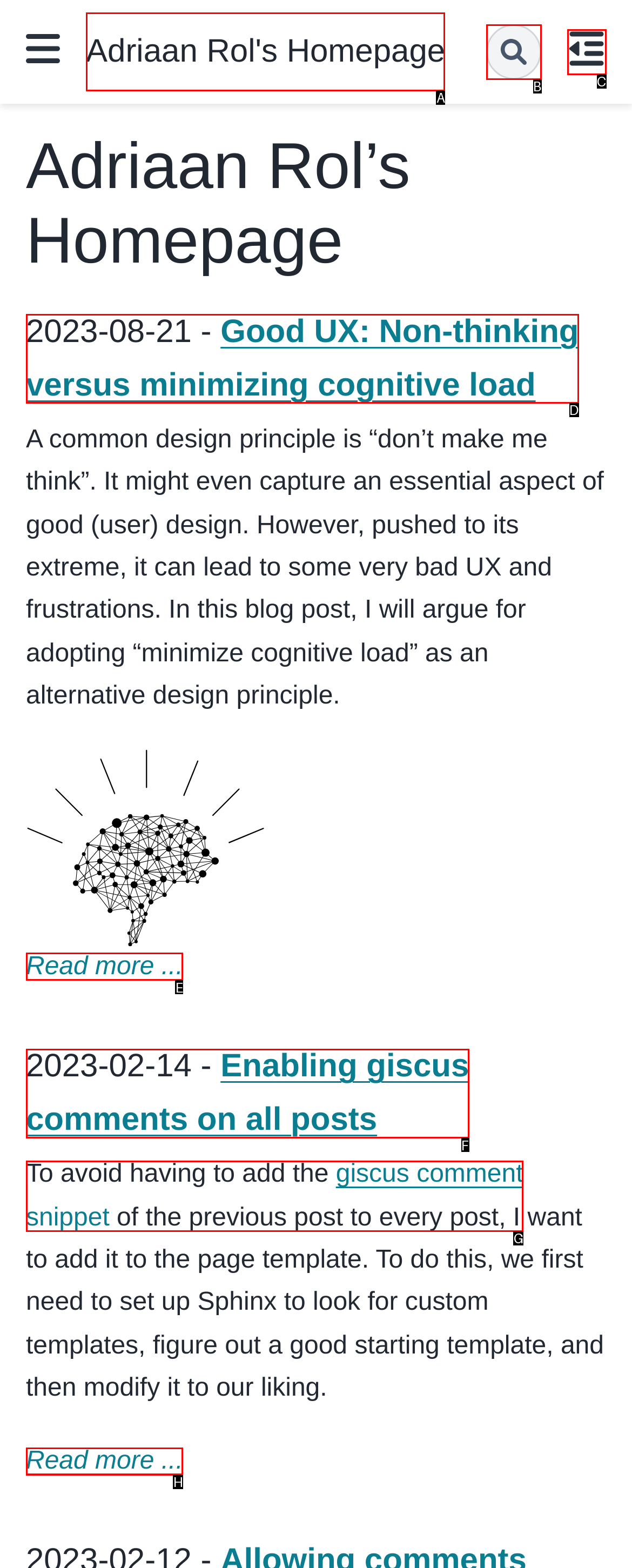Choose the letter of the element that should be clicked to complete the task: go to homepage
Answer with the letter from the possible choices.

A